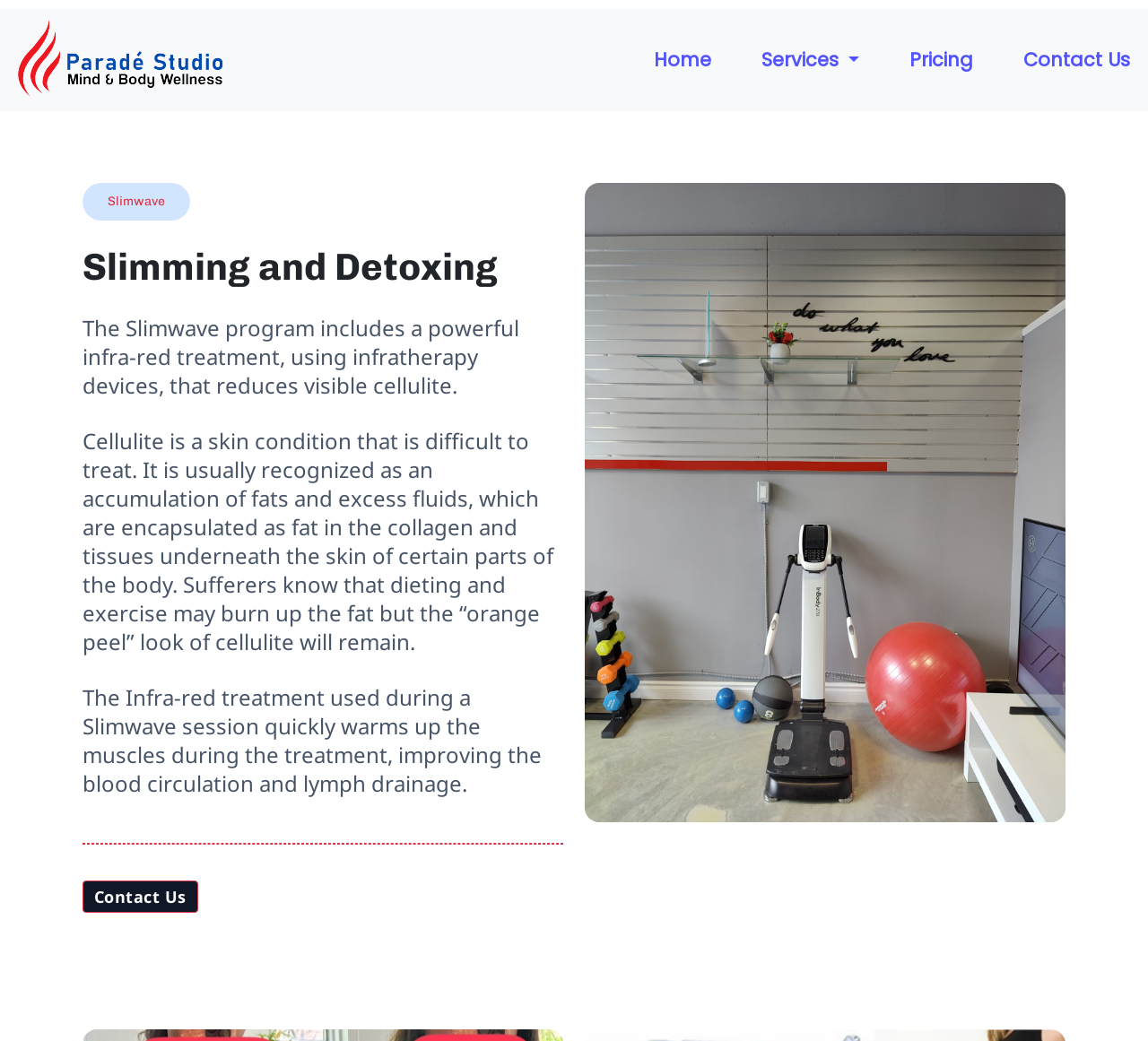Identify the bounding box coordinates for the UI element described by the following text: "parent_node: Home". Provide the coordinates as four float numbers between 0 and 1, in the format [left, top, right, bottom].

[0.009, 0.016, 0.196, 0.1]